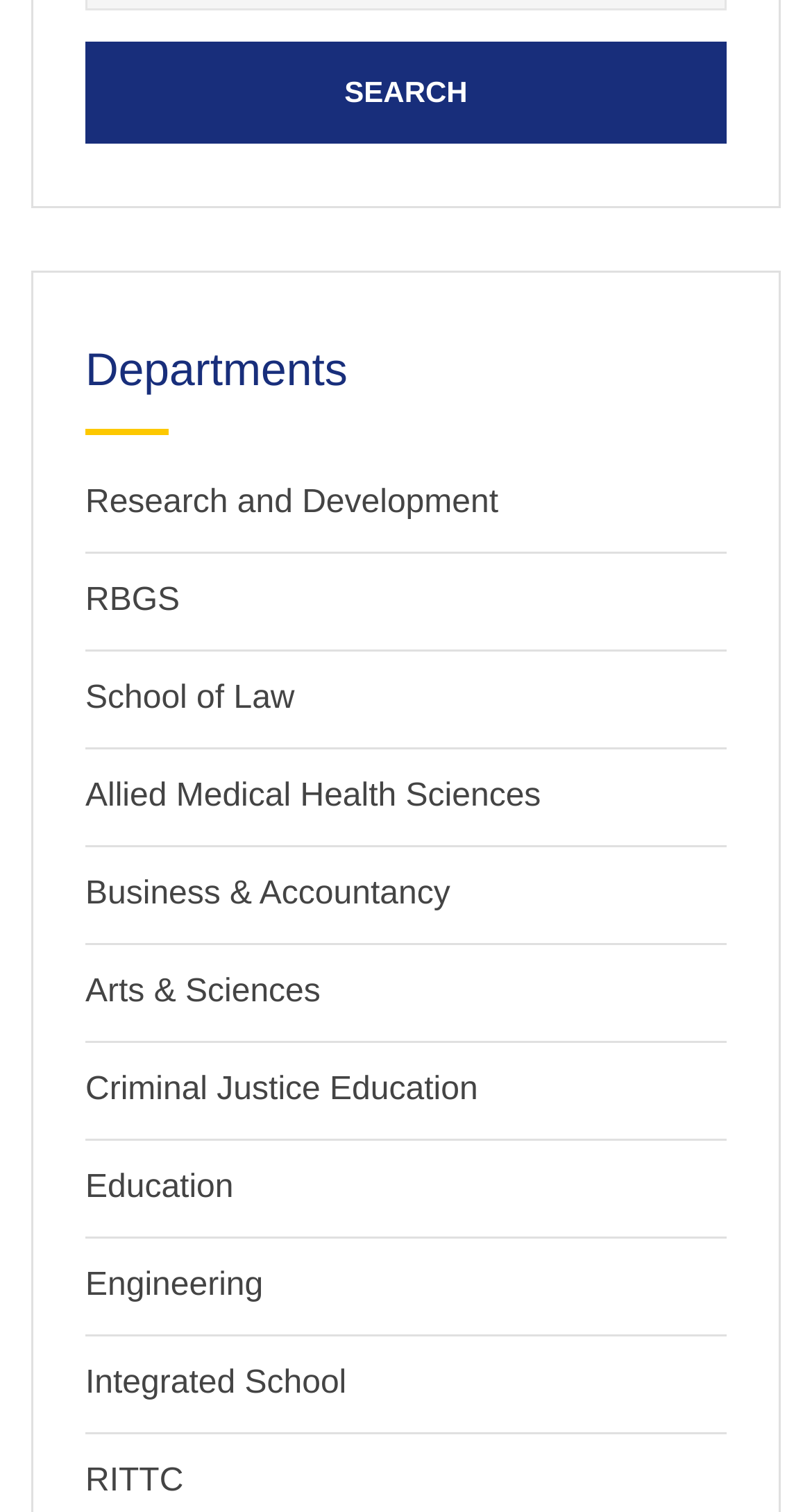Respond to the following question with a brief word or phrase:
How many departments are listed?

13